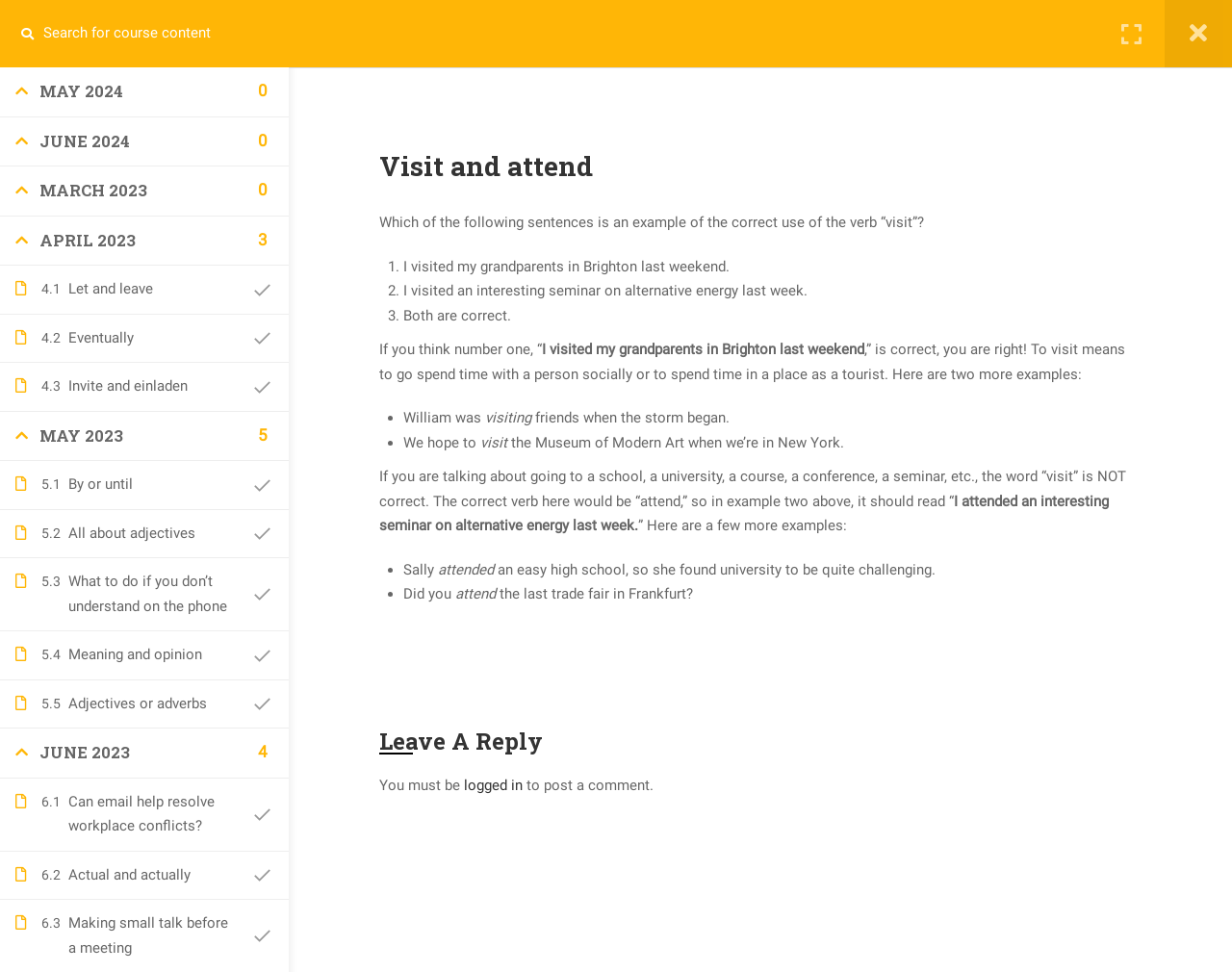Provide a brief response to the question below using a single word or phrase: 
What is the topic of the sentence 'I visited my grandparents in Brighton last weekend.'?

Visiting grandparents